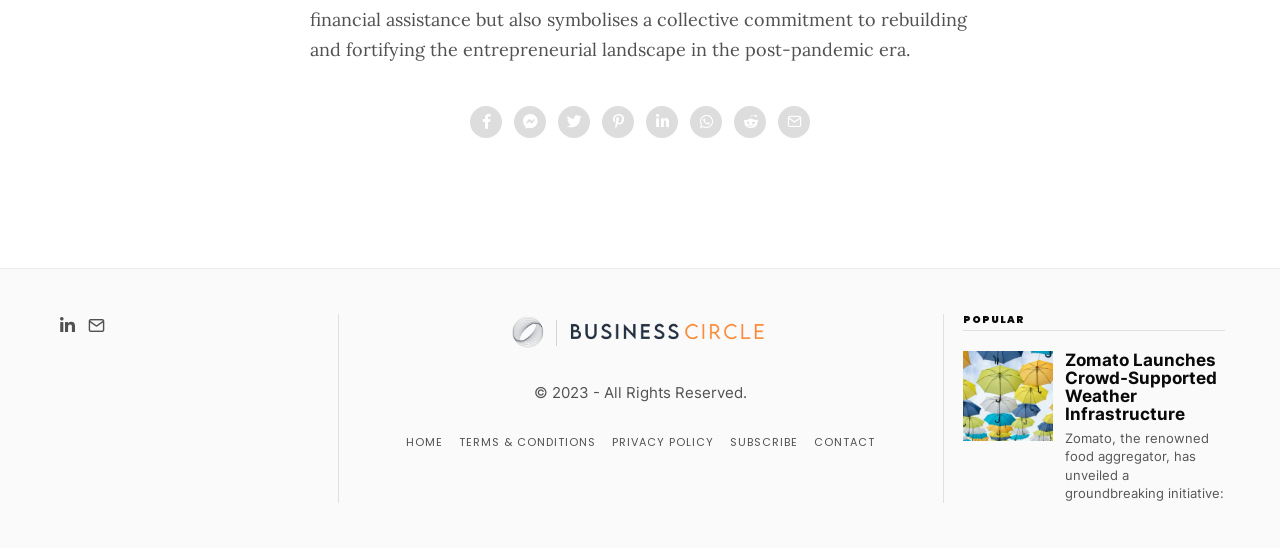Locate the bounding box for the described UI element: "Privacy Policy". Ensure the coordinates are four float numbers between 0 and 1, formatted as [left, top, right, bottom].

[0.478, 0.792, 0.557, 0.823]